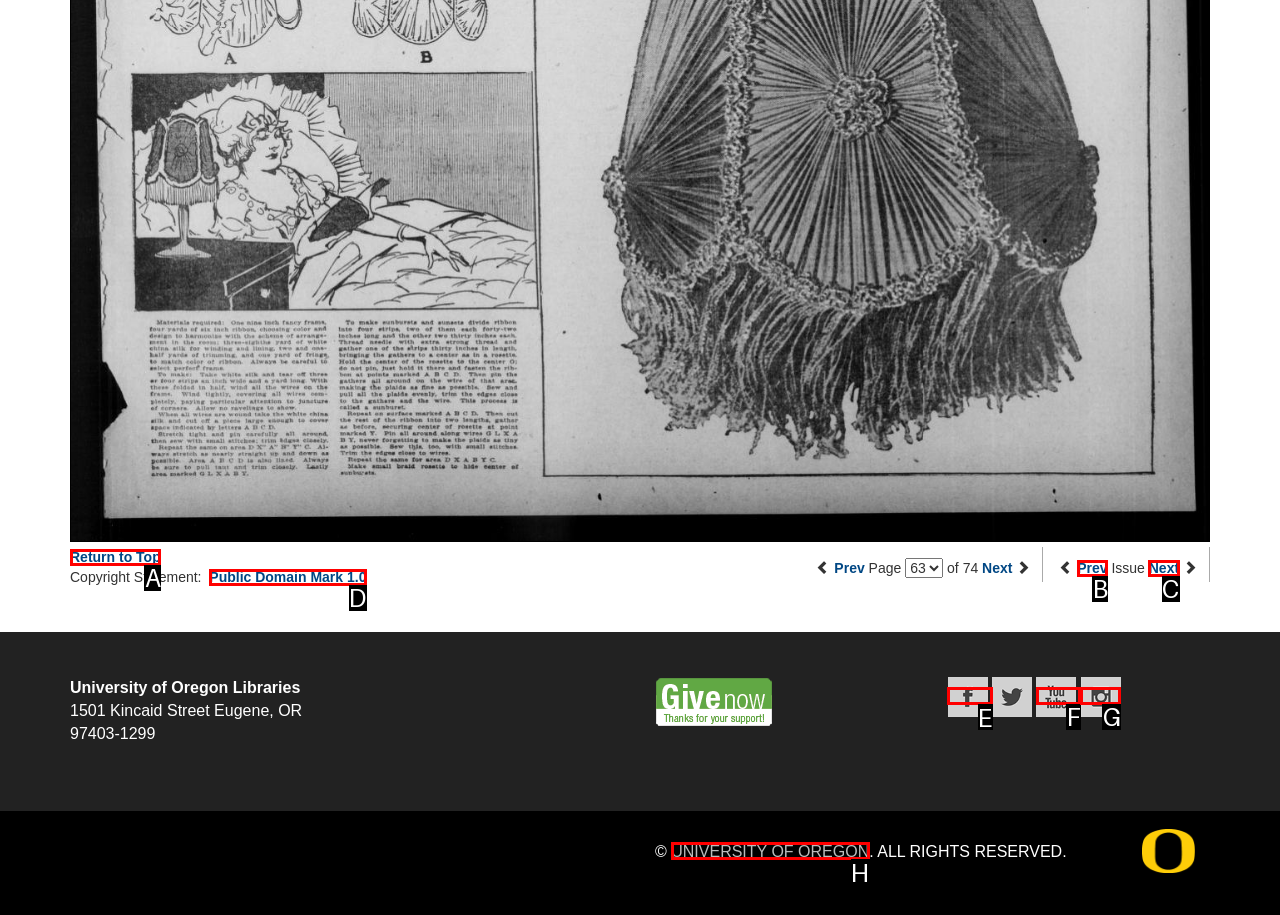Given the task: Visit the 'Facebook' page, tell me which HTML element to click on.
Answer with the letter of the correct option from the given choices.

E